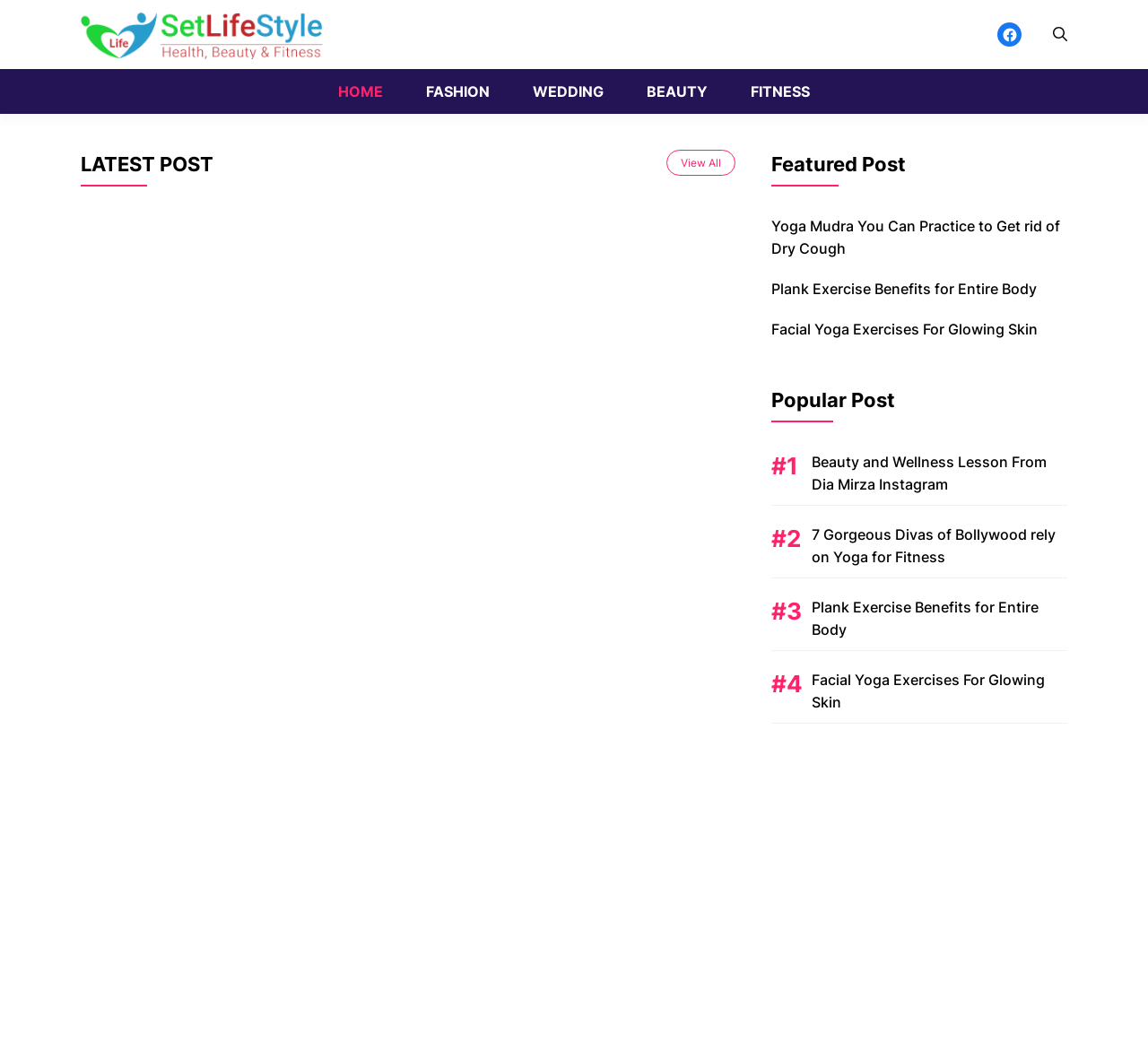Explain the contents of the webpage comprehensively.

The webpage is a lifestyle destination that focuses on beauty, health, fashion, and fitness. At the top, there is a banner that spans the entire width of the page, containing a link to the website's homepage, "Setlifestyle", accompanied by an image of the same name. To the right of the banner, there are links to Facebook and a search button.

Below the banner, there is a navigation menu with five links: "HOME", "FASHION", "WEDDING", "BEAUTY", and "FITNESS". These links are evenly spaced and take up the full width of the page.

Under the navigation menu, there is a section with a heading "LATEST POST" and a link to "View All". Below this section, there is another heading "Featured Post" followed by three links to articles about yoga and fitness.

Further down, there is a section with a heading "Popular Post" followed by four links to articles about beauty, wellness, and fitness, including one about Bollywood divas who rely on yoga for fitness.